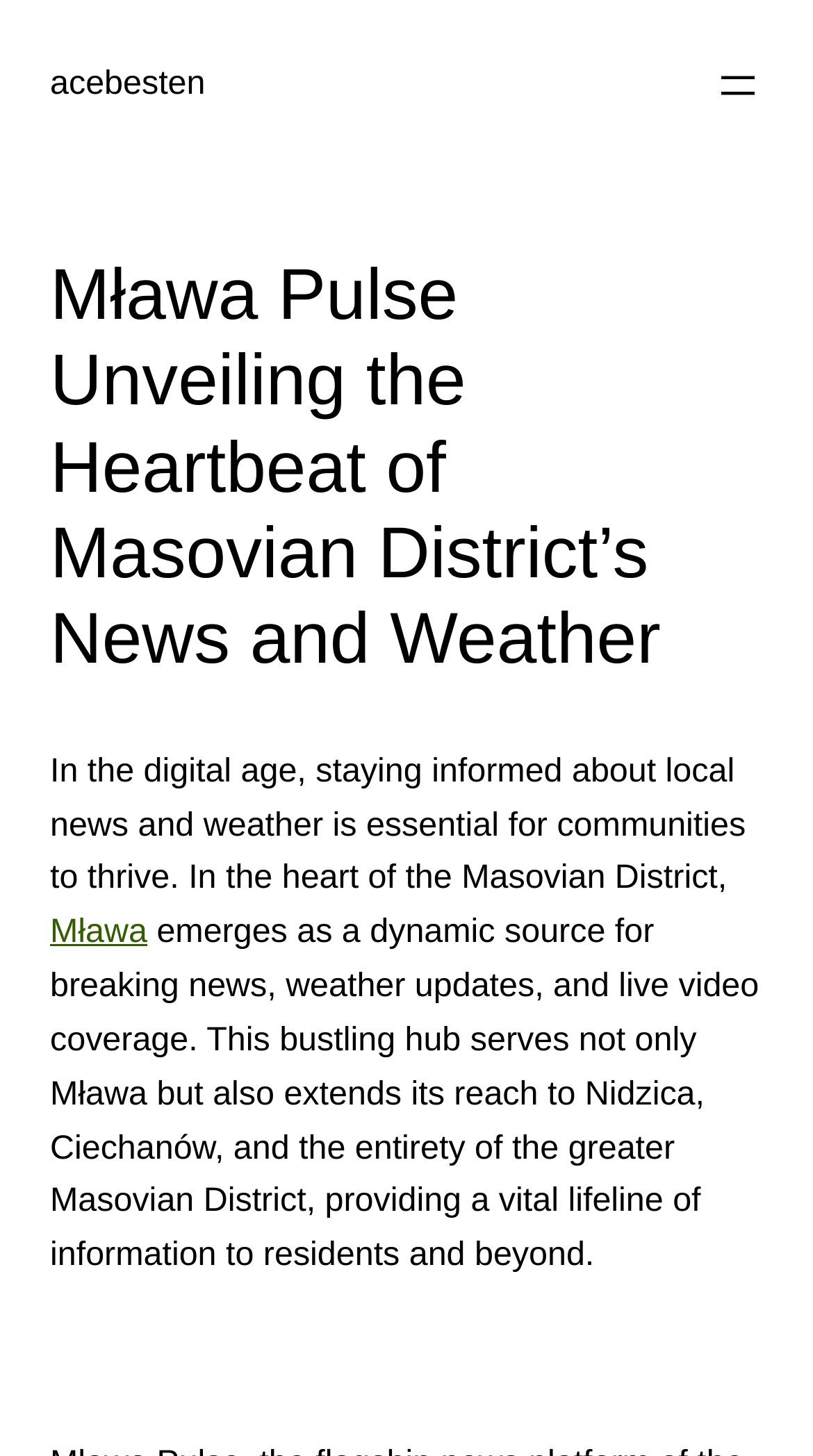What is the name of the district?
Please craft a detailed and exhaustive response to the question.

By reading the static text 'In the heart of the Masovian District,' I can infer that the district being referred to is the Masovian District.